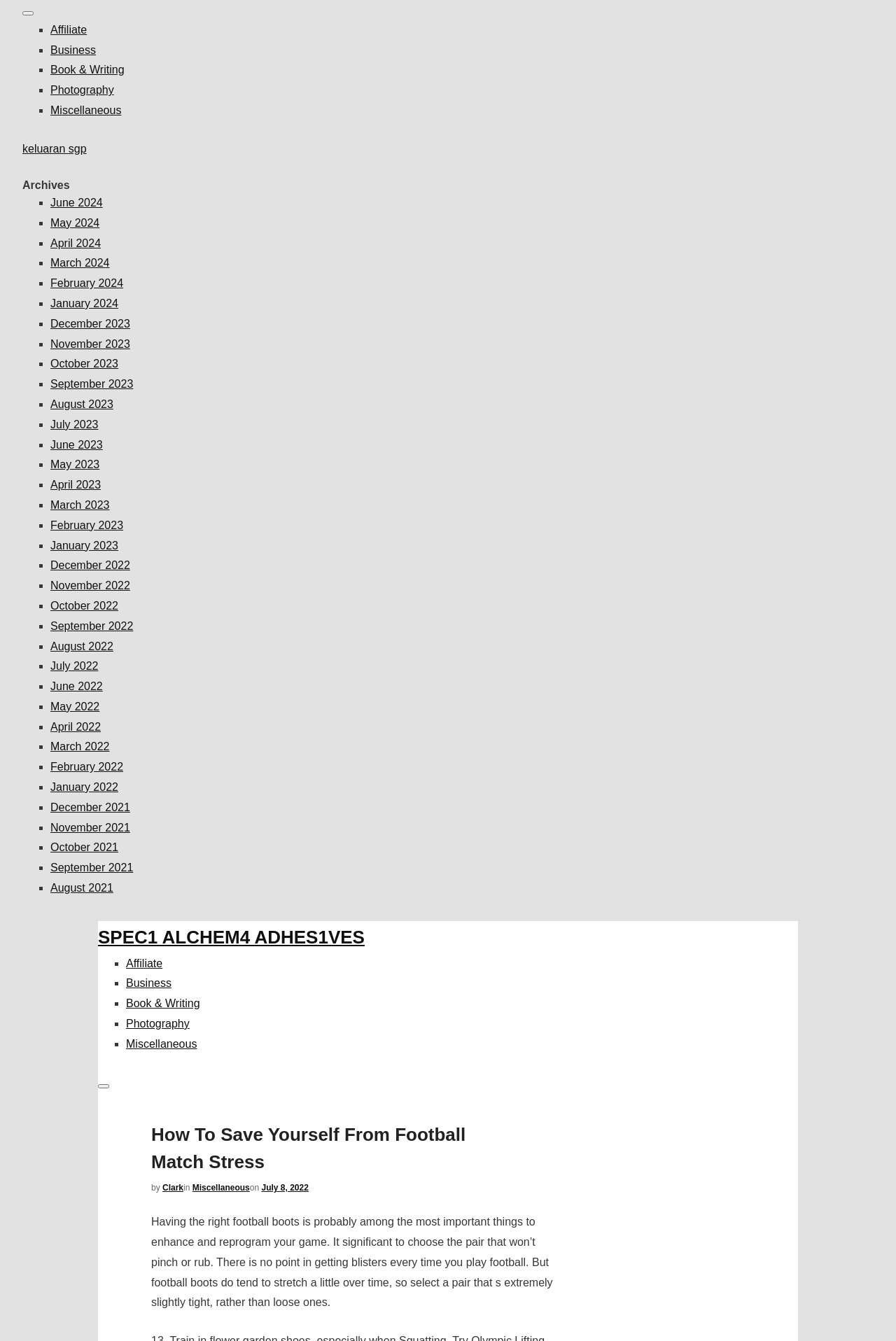Can you specify the bounding box coordinates for the region that should be clicked to fulfill this instruction: "Click Affiliate".

[0.056, 0.018, 0.097, 0.027]